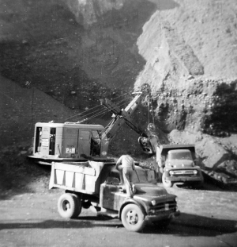Craft a thorough explanation of what is depicted in the image.

The image depicts a vintage Tonka toy scene, showcasing a diecast dump truck and an excavator in a rugged, rocky environment. The black and white photograph captures a nostalgic moment, highlighting the intricate design of the toys, which are placed against a backdrop of a gravel pit or construction site. The dump truck, prominently displayed in the foreground, features a detailed cab and a large, functioning bed, typical of Tonka's robust toy design. Behind it, the excavator appears to be in action, its mechanical arm poised as if ready to scoop material. This image evokes the charm of classic toys and their imaginative play scenarios, reminiscent of a time when children engaged with toys that mirrored real-life vehicles and construction equipment. Collectors and enthusiasts value these toys, particularly in good condition, as they symbolize the evolution of diecast models and the joy of play.